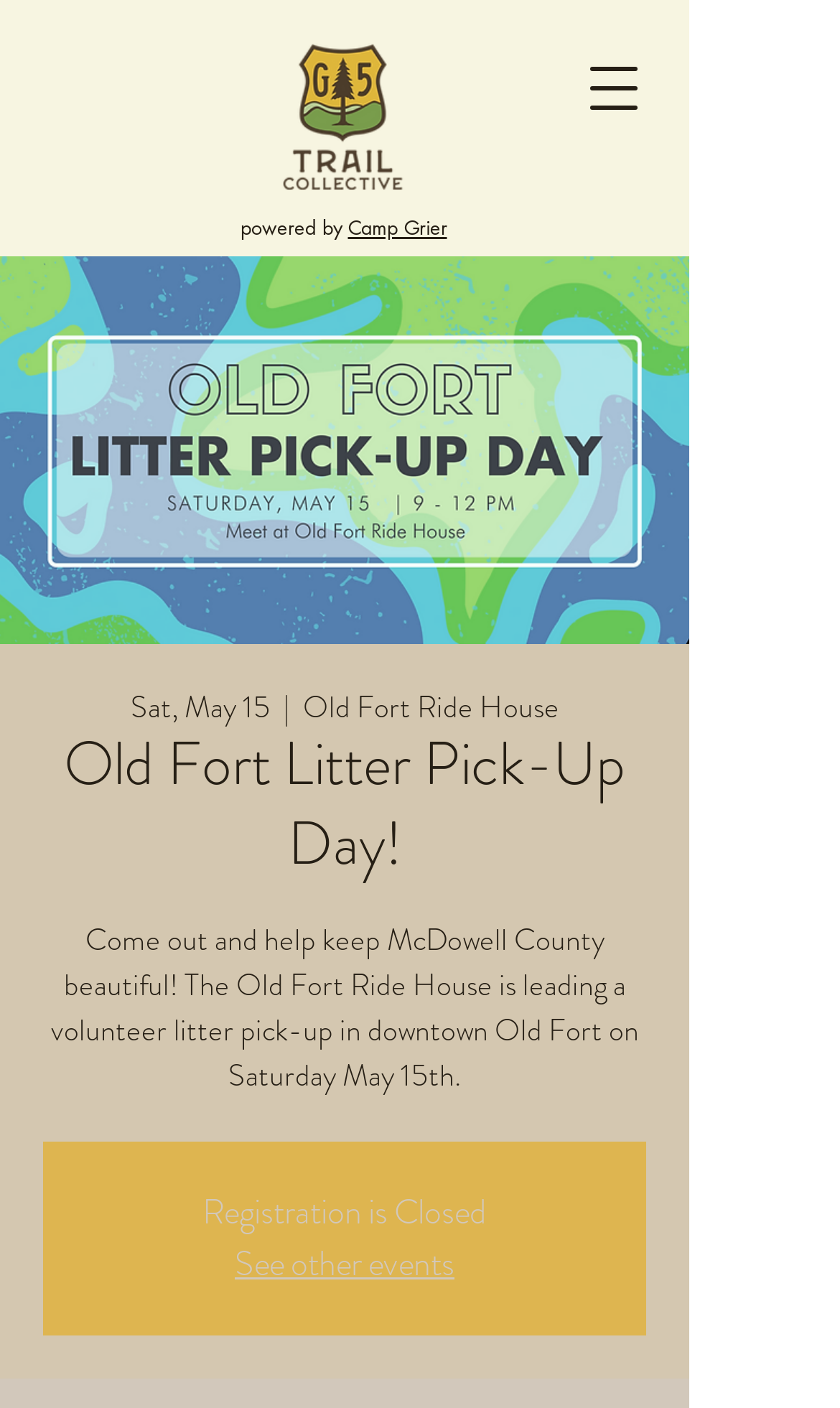Please provide a one-word or phrase answer to the question: 
What is the purpose of the event?

To keep McDowell County beautiful